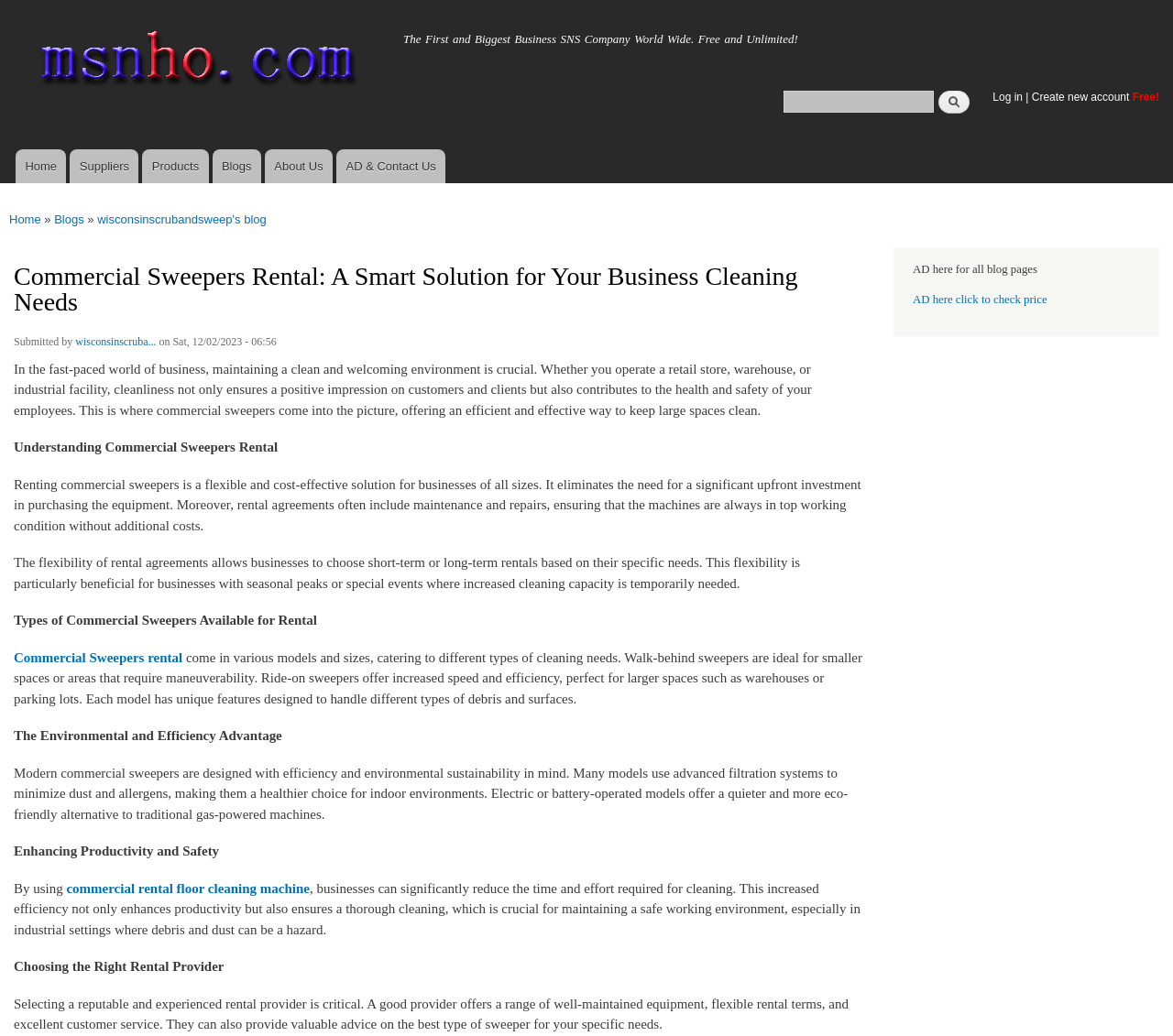Determine the bounding box for the HTML element described here: "Commercial Sweepers rental". The coordinates should be given as [left, top, right, bottom] with each number being a float between 0 and 1.

[0.012, 0.628, 0.156, 0.642]